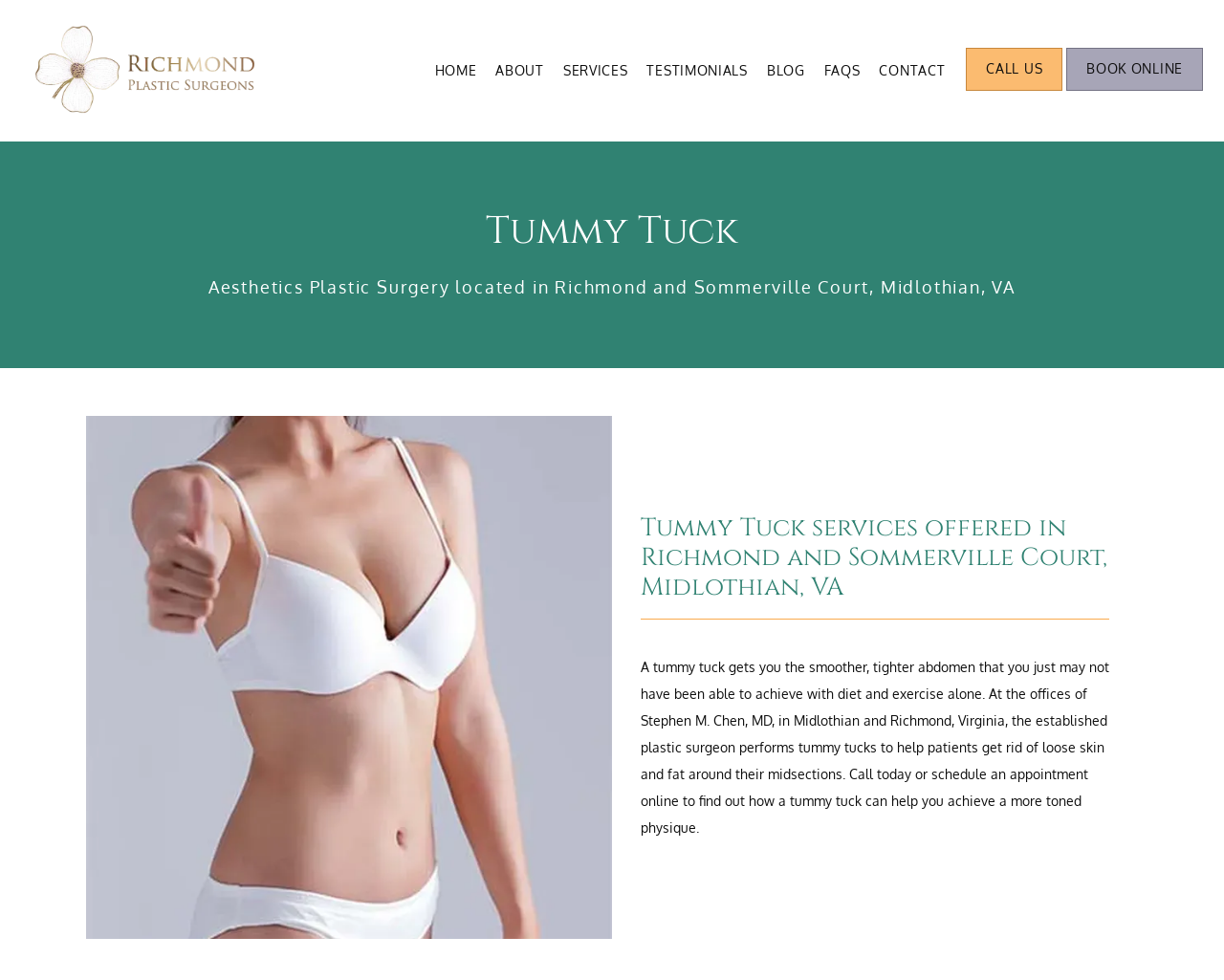Provide the bounding box coordinates of the section that needs to be clicked to accomplish the following instruction: "Click the HOME link."

[0.355, 0.063, 0.389, 0.08]